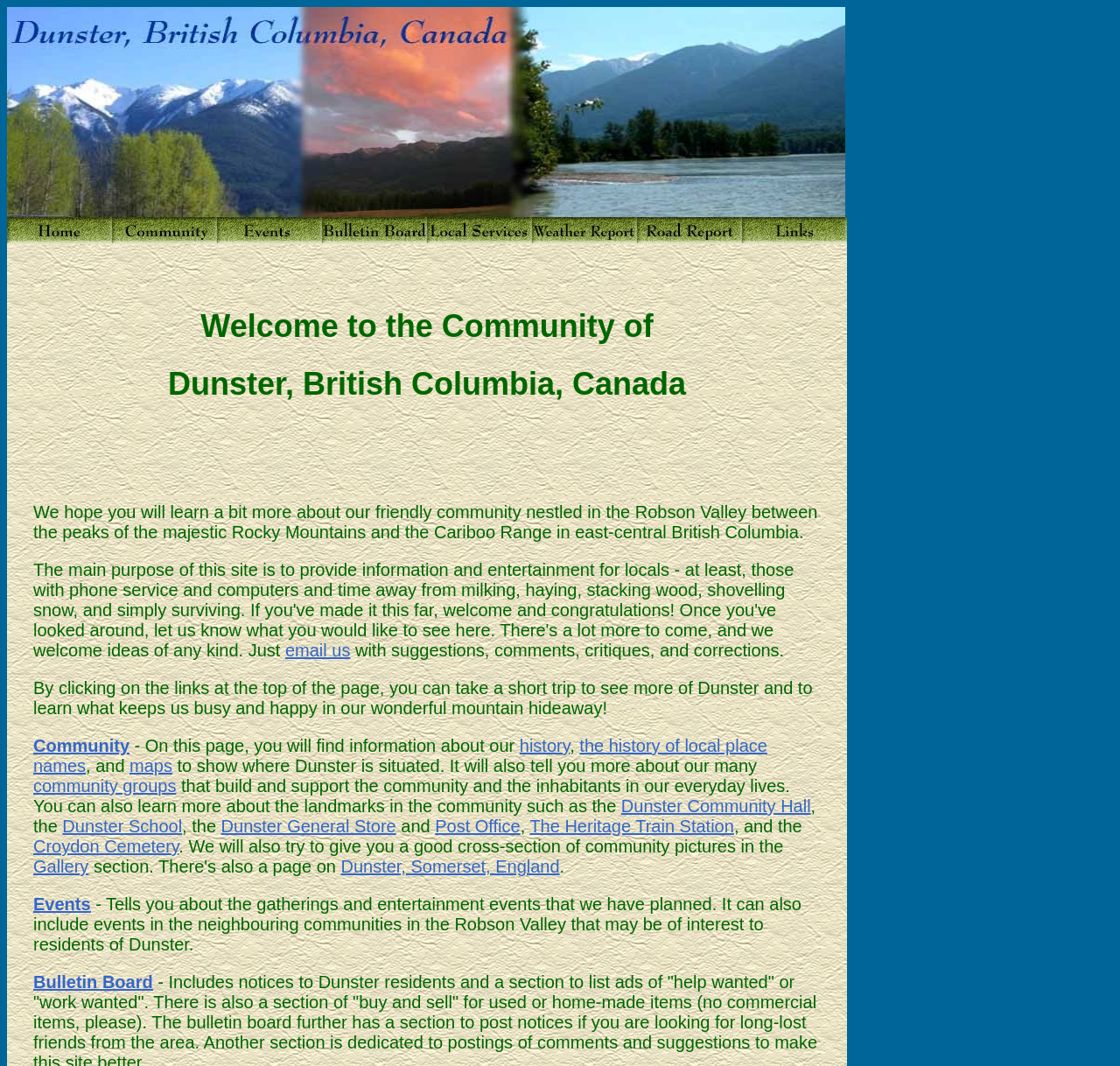Create a full and detailed caption for the entire webpage.

The webpage is the Dunster Community Website, which provides information about the community of Dunster, British Columbia, Canada. At the top of the page, there is a banner with an image and a navigation menu with links to various sections of the website, including Home, Community, Local Events, Bulletin Board, Local Services, Weather Report, Road Report, and Links.

Below the navigation menu, there is a welcome message that introduces the community of Dunster and invites visitors to explore the website. The message is accompanied by a link to email the website administrators with suggestions, comments, or corrections.

The main content of the page is divided into sections, each providing information about a specific aspect of the community. The first section describes the community's history, including the history of local place names, and provides links to maps that show the location of Dunster. The section also mentions community groups that support the community and its inhabitants.

The next section highlights landmarks in the community, including the Dunster Community Hall, Dunster School, Dunster General Store, Post Office, and The Heritage Train Station. There is also a link to the Croydon Cemetery.

Further down the page, there is a section that invites visitors to explore the website's Gallery, which features community pictures. There are also links to other related websites, including one about Dunster, Somerset, England.

The page also provides information about upcoming events in the community, including gatherings and entertainment events, as well as events in neighboring communities. Finally, there is a link to the Bulletin Board, which likely contains community notices and announcements.